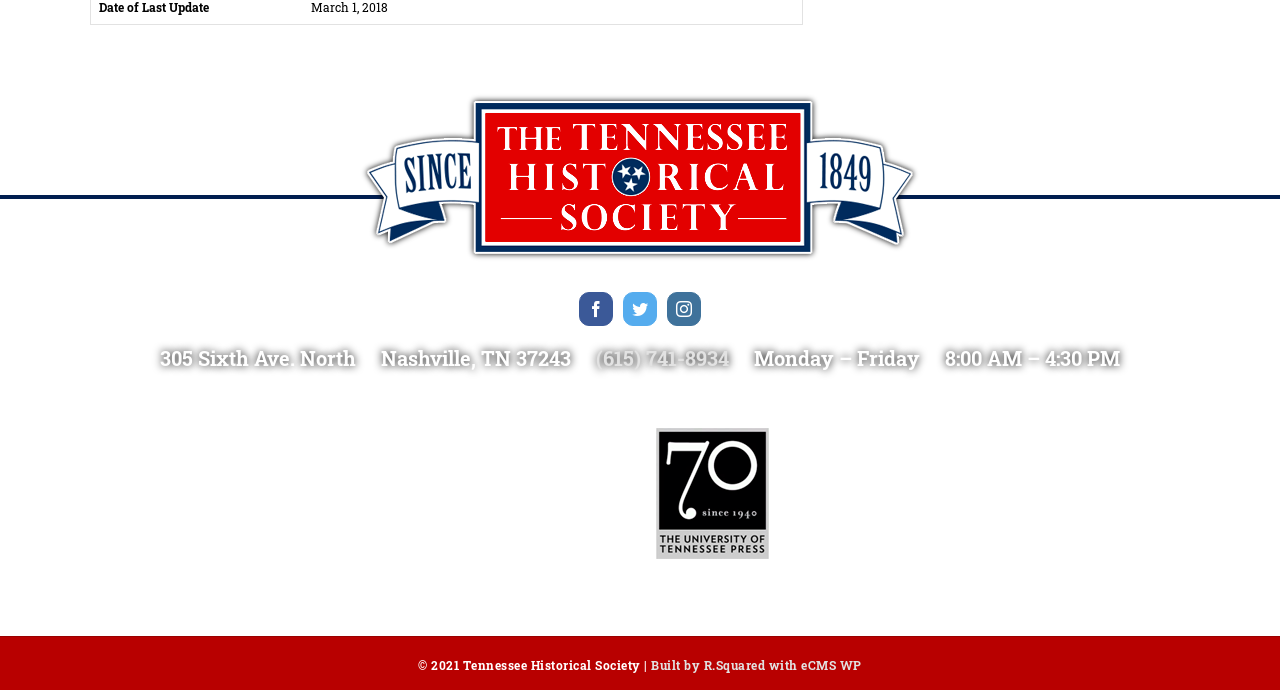Please provide the bounding box coordinate of the region that matches the element description: (615) 741-8934. Coordinates should be in the format (top-left x, top-left y, bottom-right x, bottom-right y) and all values should be between 0 and 1.

[0.466, 0.499, 0.57, 0.537]